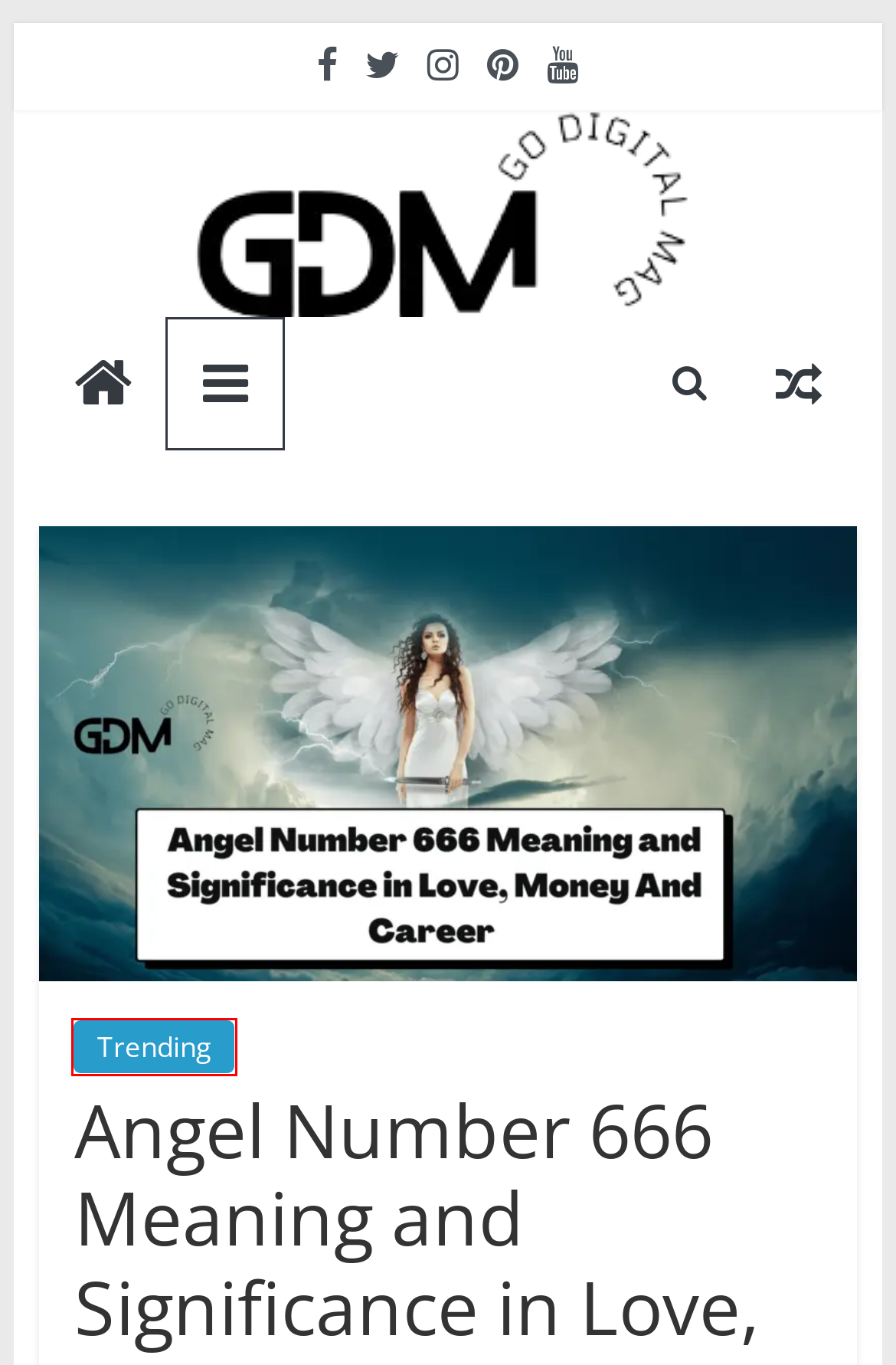You are presented with a screenshot of a webpage containing a red bounding box around an element. Determine which webpage description best describes the new webpage after clicking on the highlighted element. Here are the candidates:
A. What Does ESB Mean on Snapchat? (With Examples)
B. Trending Archives - Go Digital Mag
C. What Does Pushing P Mean on Tiktok, Instagram & Everywhere?
D. 1010 Angel Number Meaning for Money, Love, relationships
E. Cardano Price Prediction: The Potential of an Investment in ADA
F. What Does FT Mean in YouTube, Snapchat, Tiktok, Text, Soccer
G. Detailed Instructions for the Canvas Emsisd Login Process
H. Go Digital Mag - Get Latest Tech and Entertainment Happenings

B